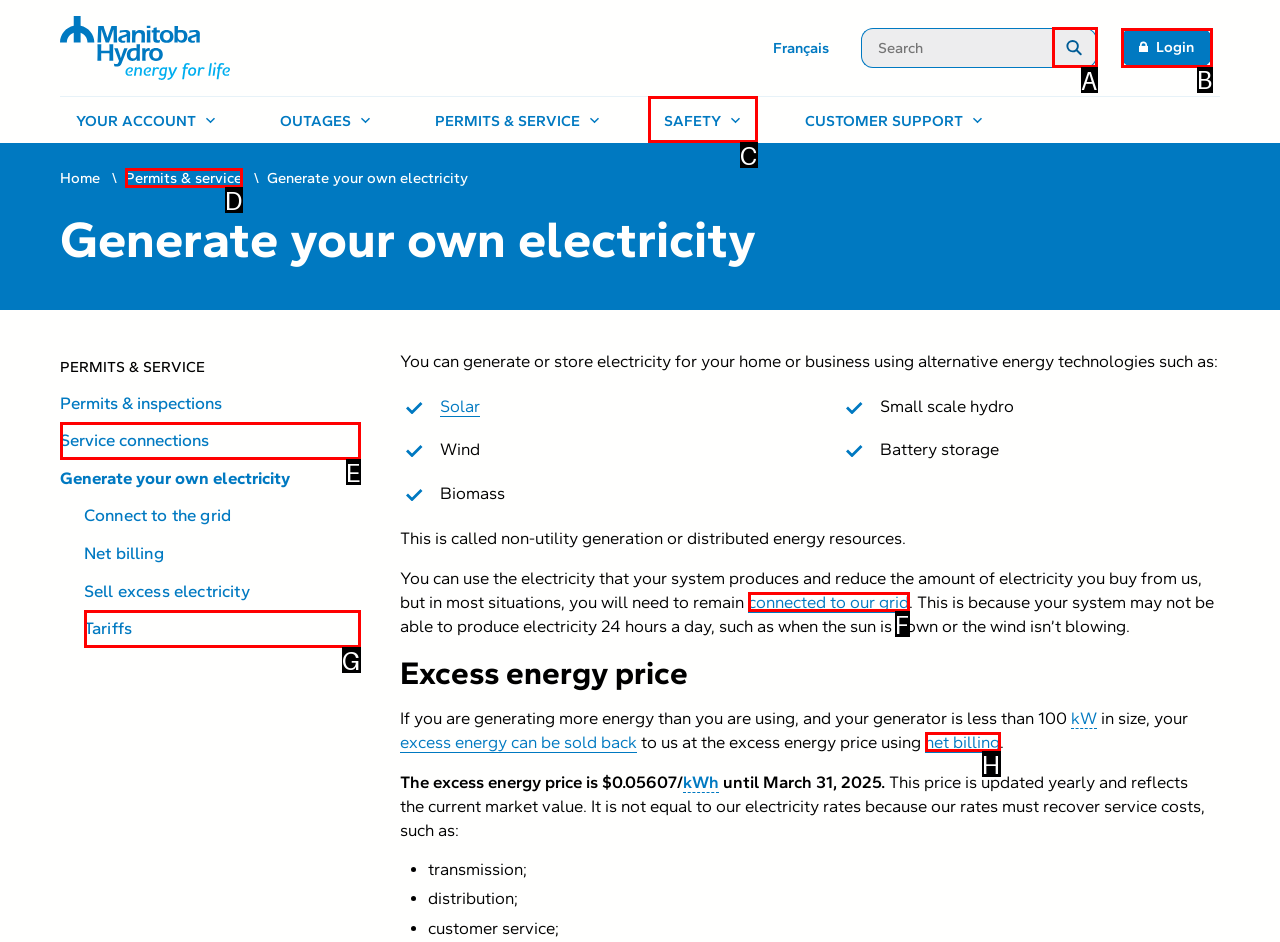Assess the description: aria-label="Submit search" and select the option that matches. Provide the letter of the chosen option directly from the given choices.

A